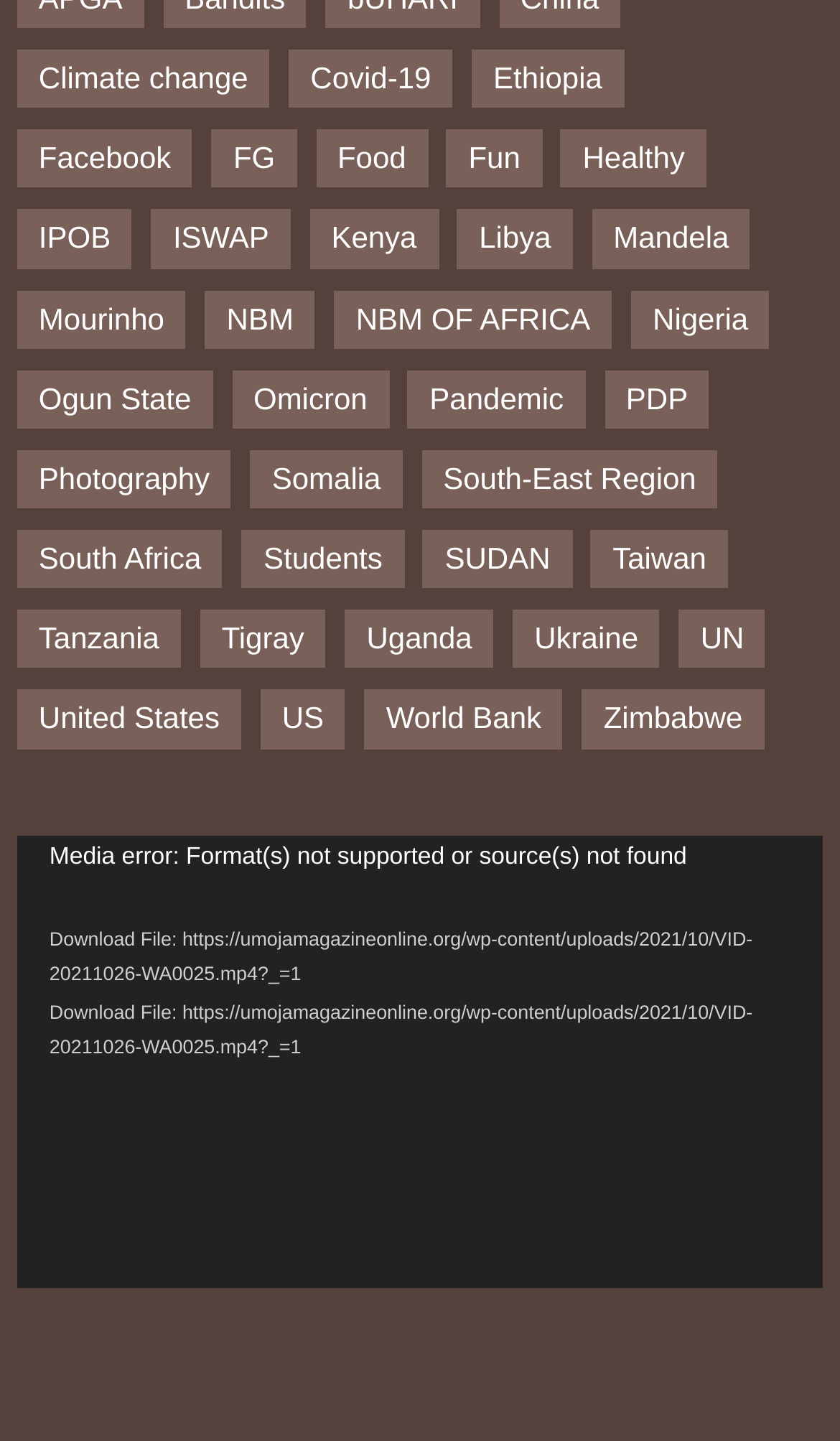Please locate the bounding box coordinates for the element that should be clicked to achieve the following instruction: "Play the video". Ensure the coordinates are given as four float numbers between 0 and 1, i.e., [left, top, right, bottom].

[0.061, 0.849, 0.113, 0.879]